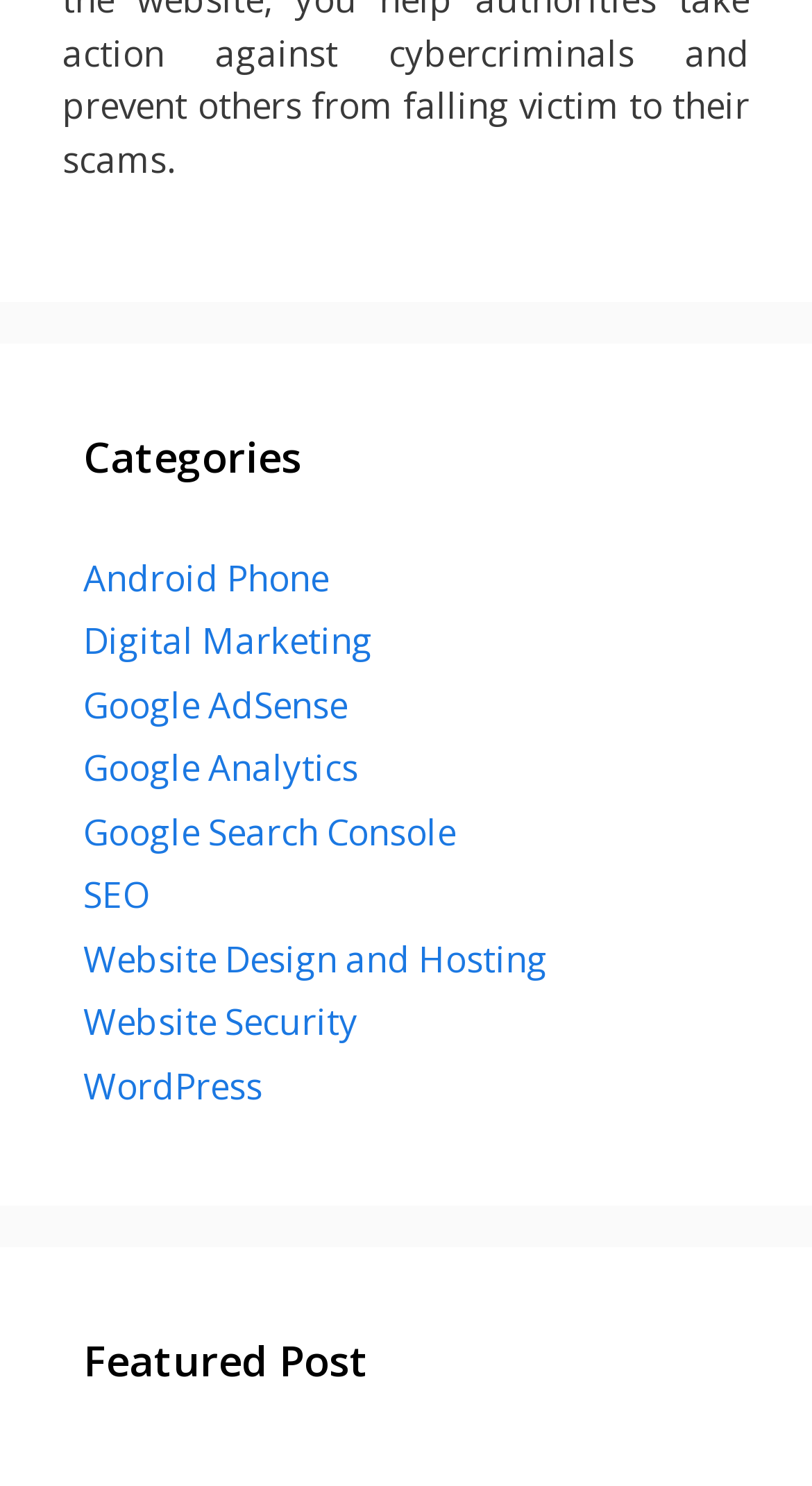Kindly determine the bounding box coordinates of the area that needs to be clicked to fulfill this instruction: "Explore Digital Marketing".

[0.103, 0.415, 0.459, 0.447]